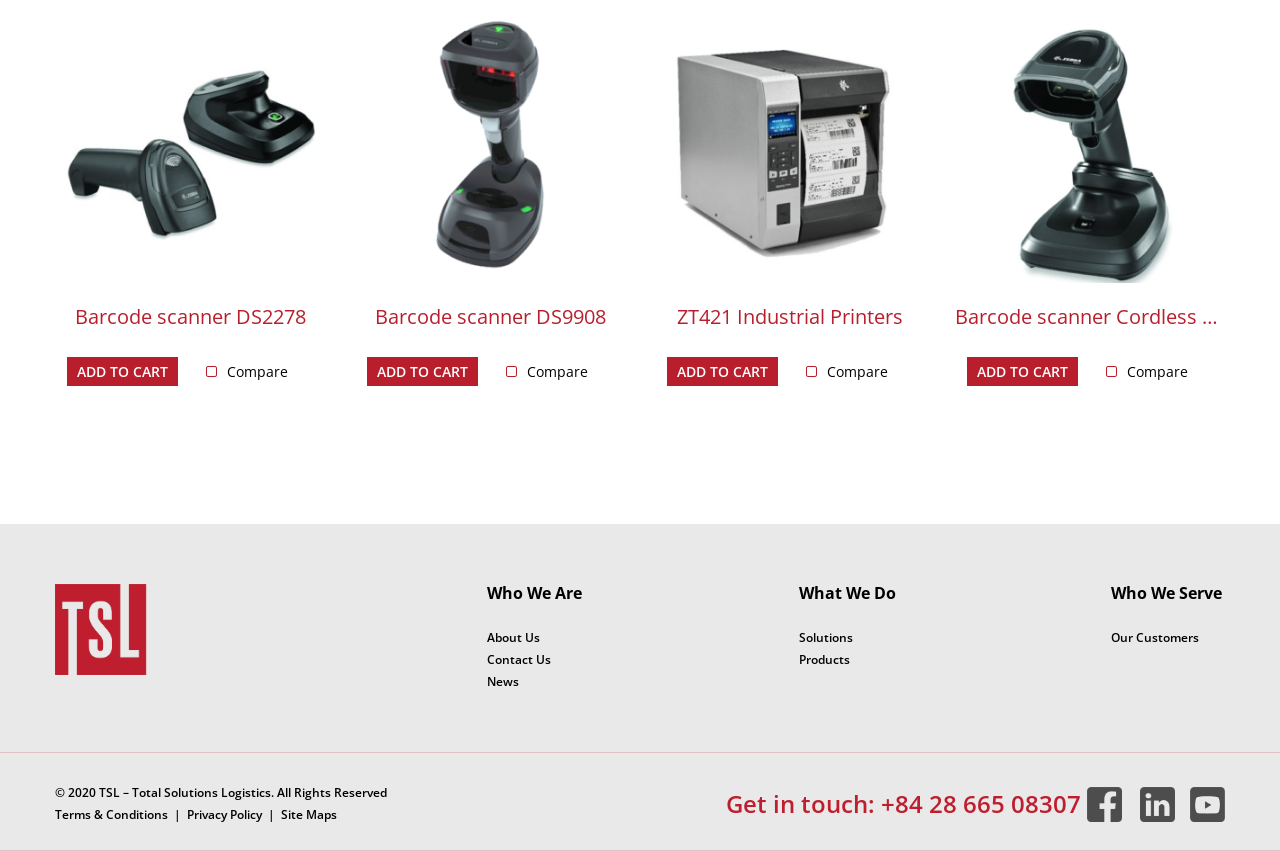Please provide the bounding box coordinates for the element that needs to be clicked to perform the following instruction: "View ZT421 Industrial Printers details". The coordinates should be given as four float numbers between 0 and 1, i.e., [left, top, right, bottom].

[0.529, 0.357, 0.705, 0.388]